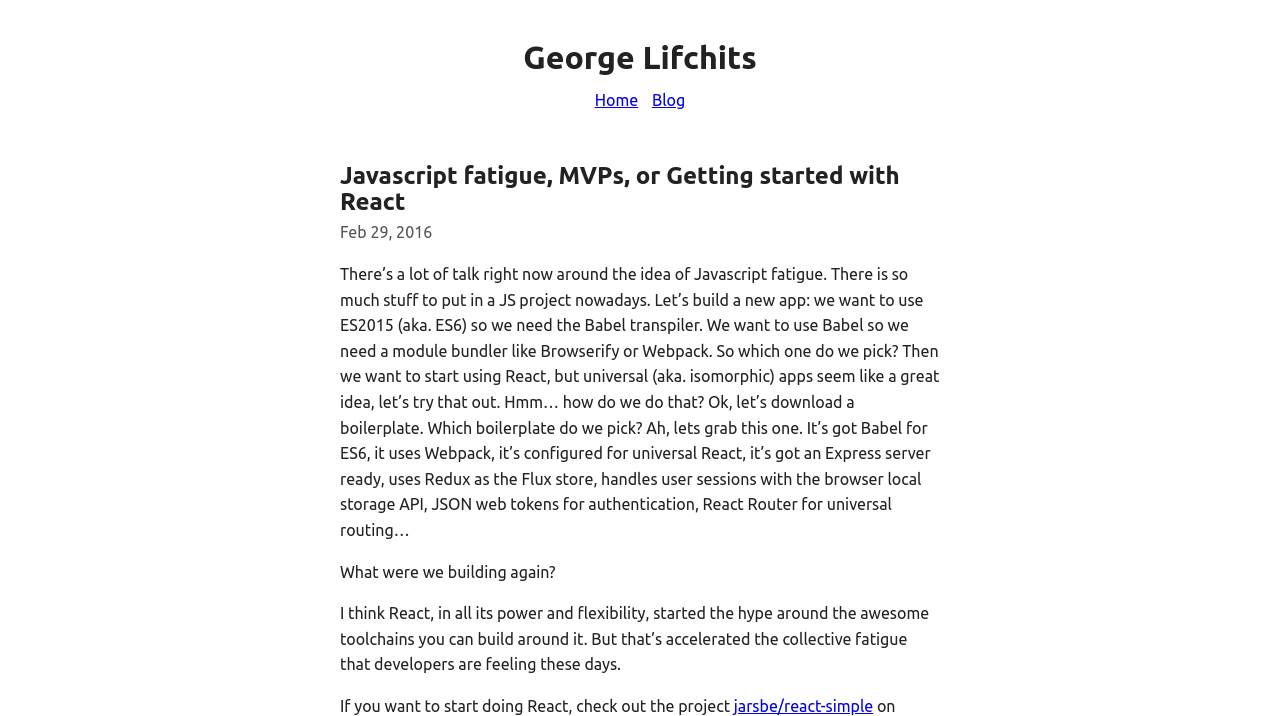What is the name of the project mentioned?
Give a single word or phrase answer based on the content of the image.

react-simple